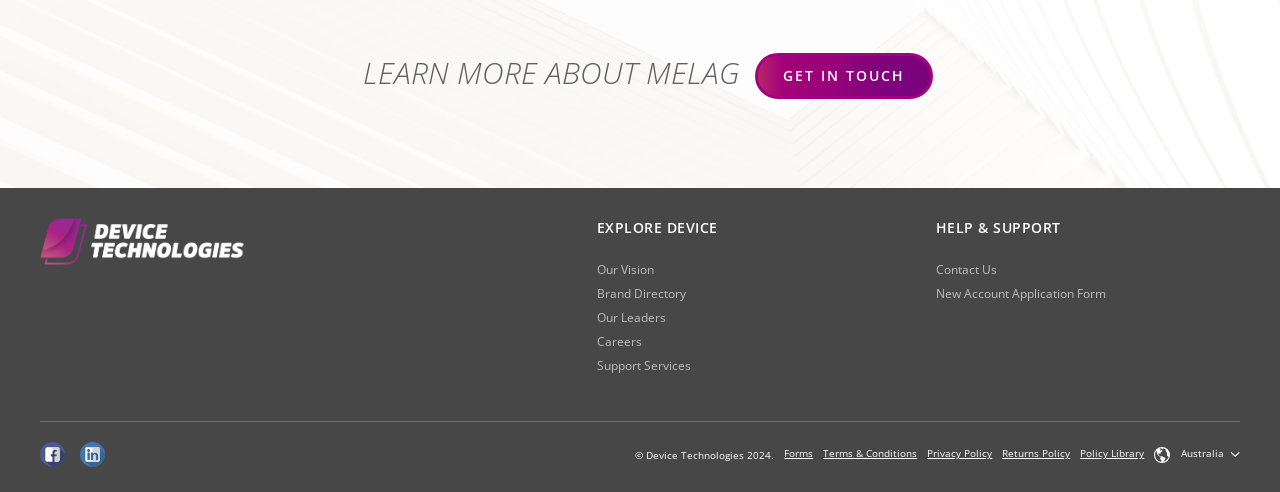Determine the bounding box coordinates of the clickable region to follow the instruction: "explore device".

[0.466, 0.443, 0.704, 0.484]